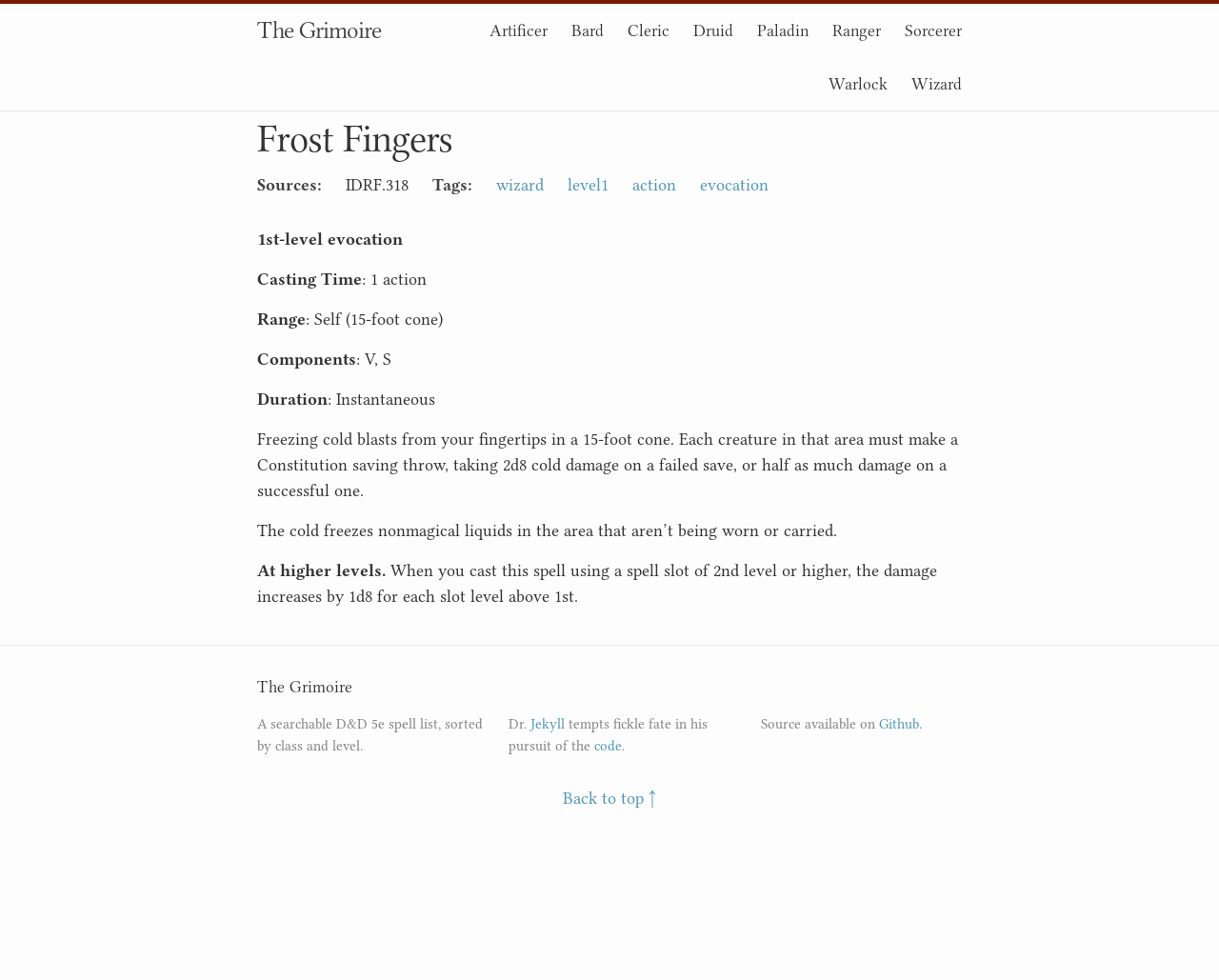What is the casting time of the spell?
Please analyze the image and answer the question with as much detail as possible.

I found the answer by looking at the section 'Casting Time' in the spell description, which states that the casting time is 1 action.